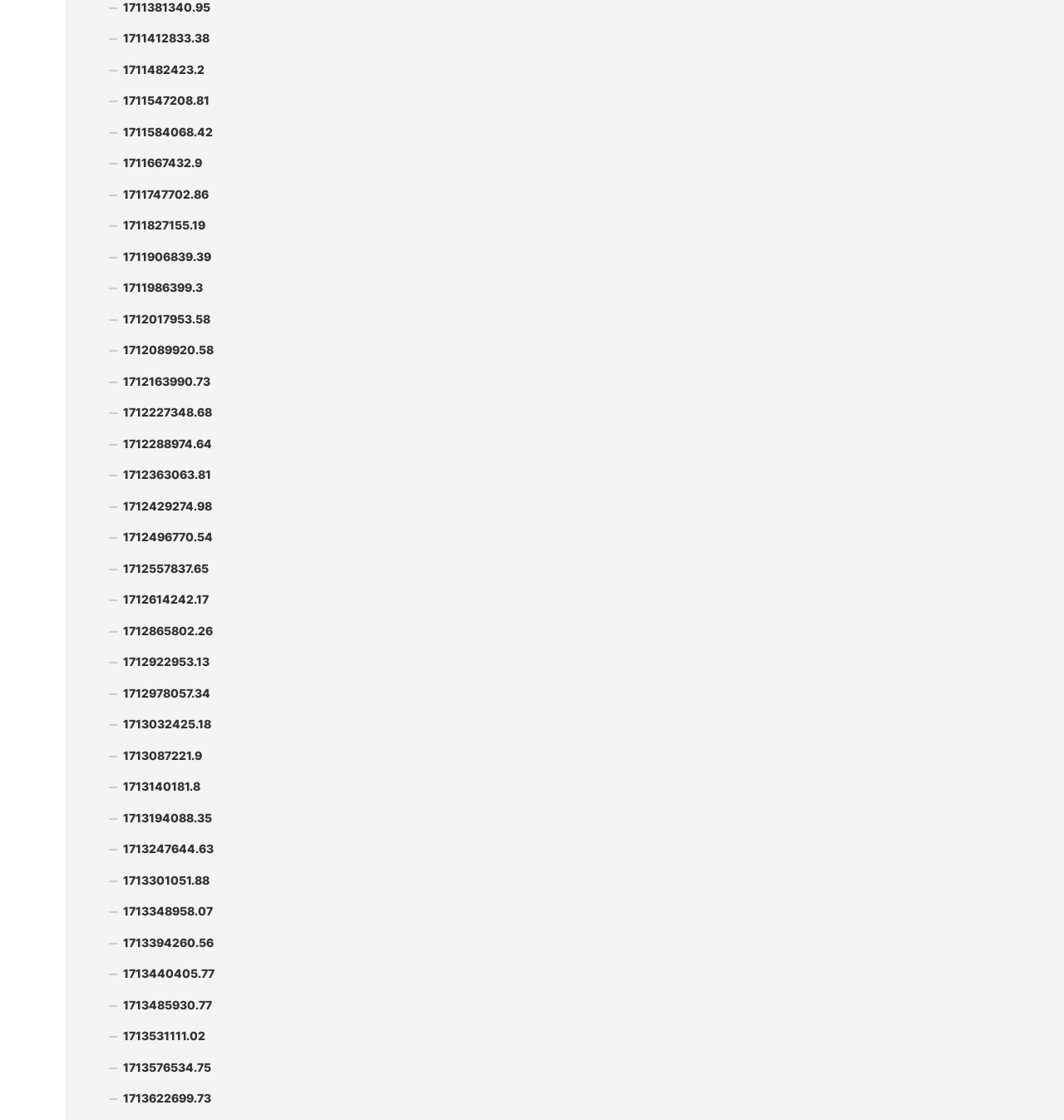Locate the bounding box coordinates of the element to click to perform the following action: 'view stock information of 1711482423.2'. The coordinates should be given as four float values between 0 and 1, in the form of [left, top, right, bottom].

[0.102, 0.049, 0.961, 0.077]